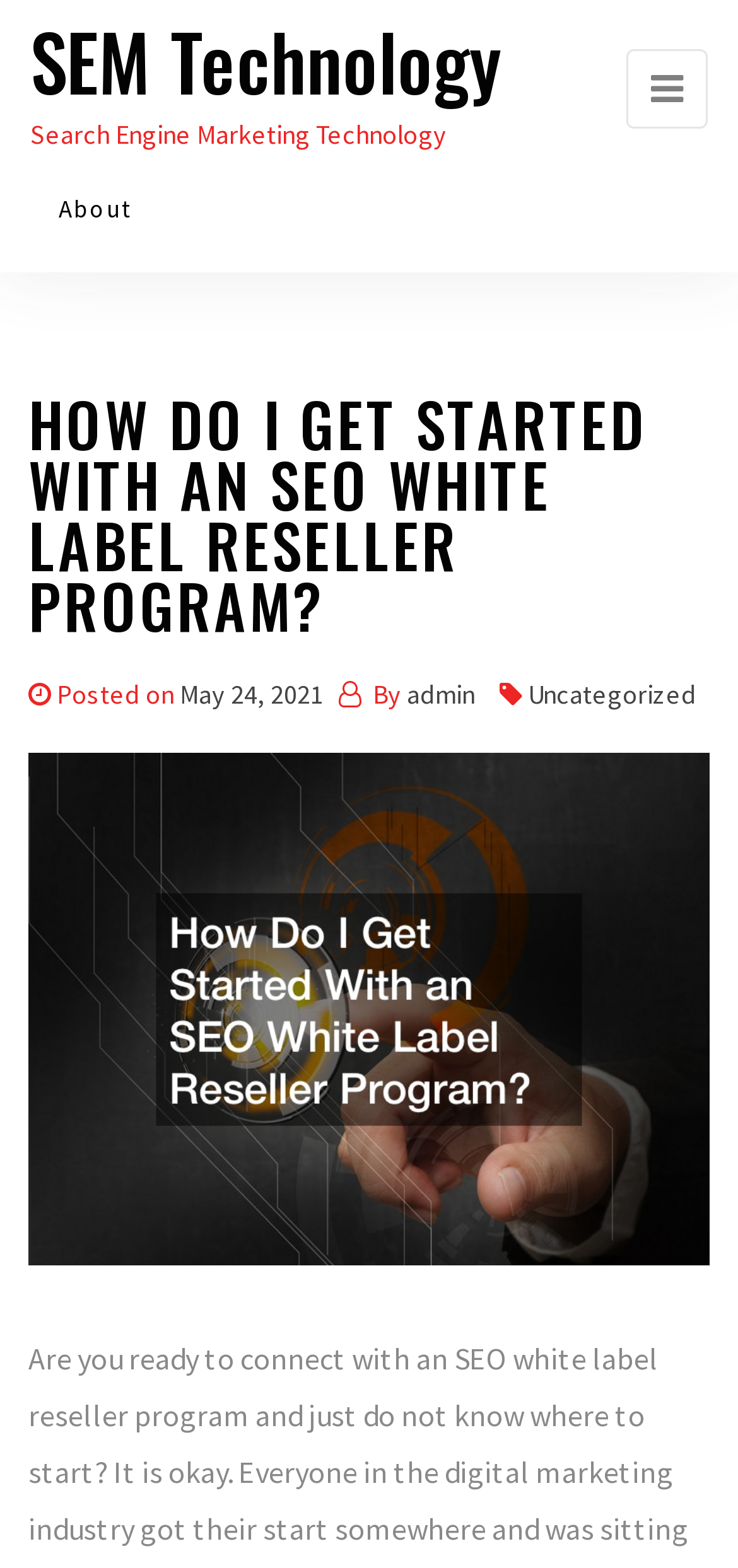Based on the image, provide a detailed response to the question:
What is the purpose of the toggle navigation button?

The purpose of the toggle navigation button is obtained from the button element with the text 'Toggle navigation'. This button is likely used to show or hide the navigation menu on the webpage.